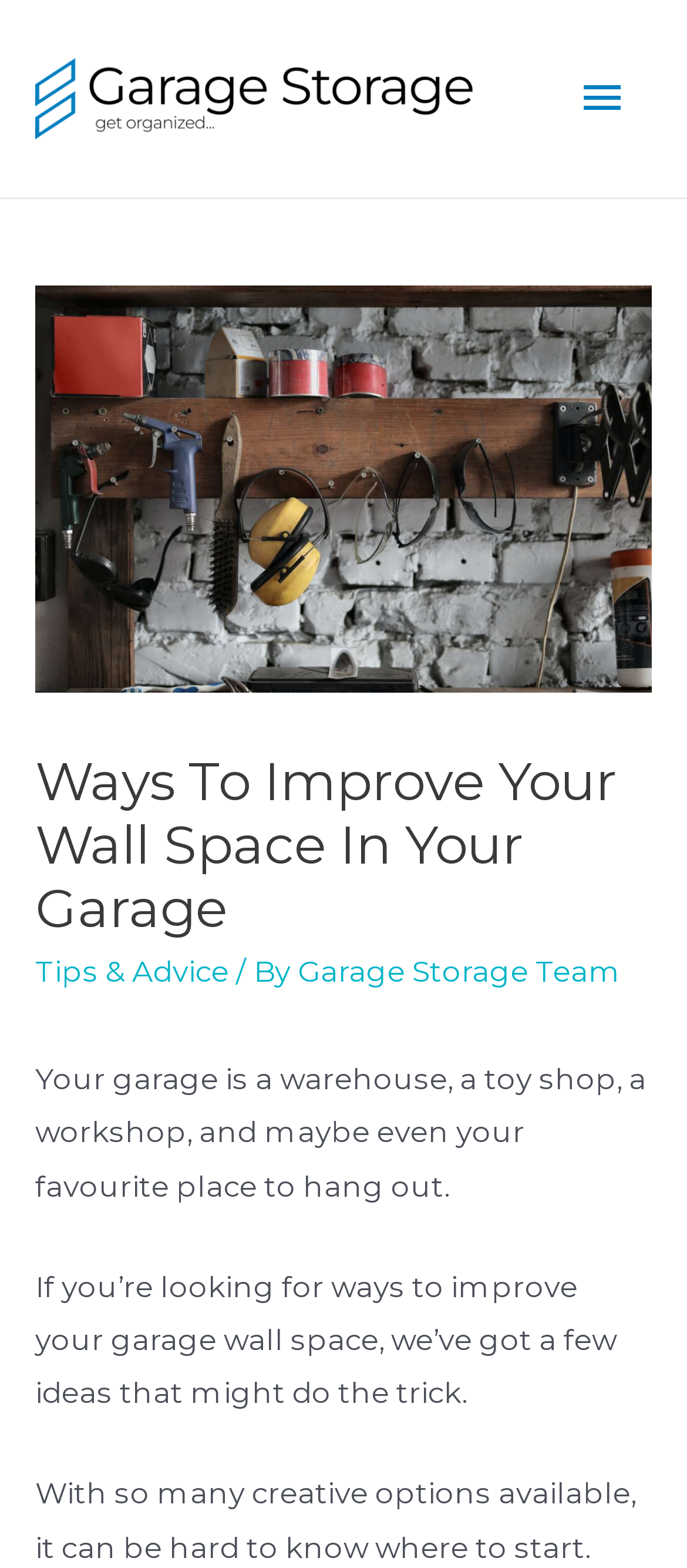Give an extensive and precise description of the webpage.

The webpage is about improving garage wall space, with a focus on creative ideas and solutions. At the top left corner, there is a logo image with the text "logo garage storage" and a link to the same. Next to it, on the top right corner, is a main menu button that expands to reveal a primary menu.

Below the logo, there is a large header section that spans the entire width of the page. It contains an image with the title "Ways To Improve Your Wall Space In Your Garage", followed by a heading with the same text. Underneath, there are three links: "Tips & Advice", "By", and "Garage Storage Team", which are aligned horizontally.

The main content of the page starts with a paragraph of text that describes the garage as a multi-functional space. This is followed by another paragraph that introduces the idea of improving garage wall space and invites the reader to explore the available options. Finally, there is a third paragraph that acknowledges the abundance of creative options and the challenge of getting started.

Throughout the page, there are no other images besides the logo and the header image. The layout is clean, with a clear hierarchy of elements and ample whitespace to separate the different sections.